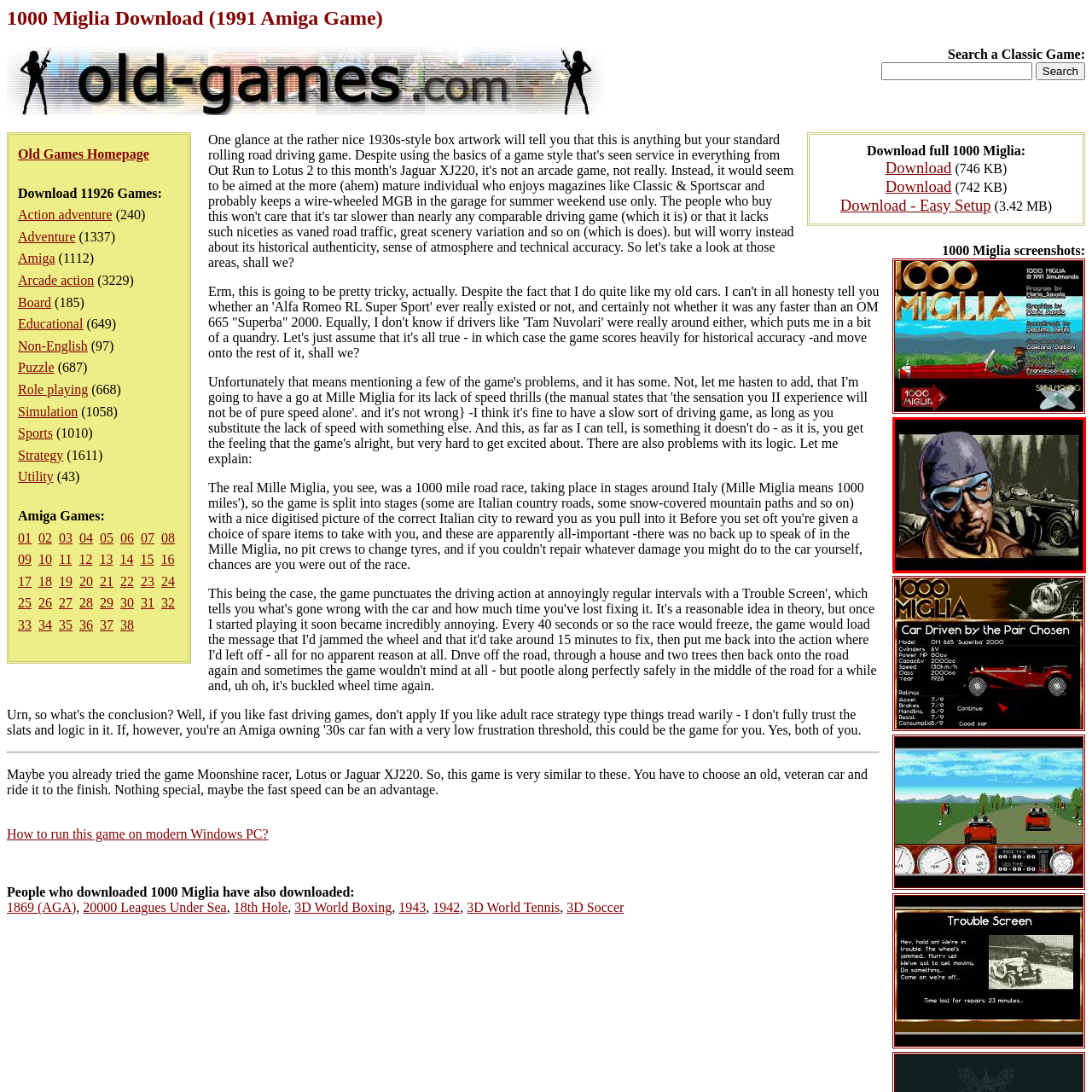Concentrate on the image section marked by the red rectangle and answer the following question comprehensively, using details from the image: What type of cars are in the background?

The background of the image showcases vintage racing cars, which adds to the nostalgic ambiance of the scene and evokes the essence of classic auto racing.